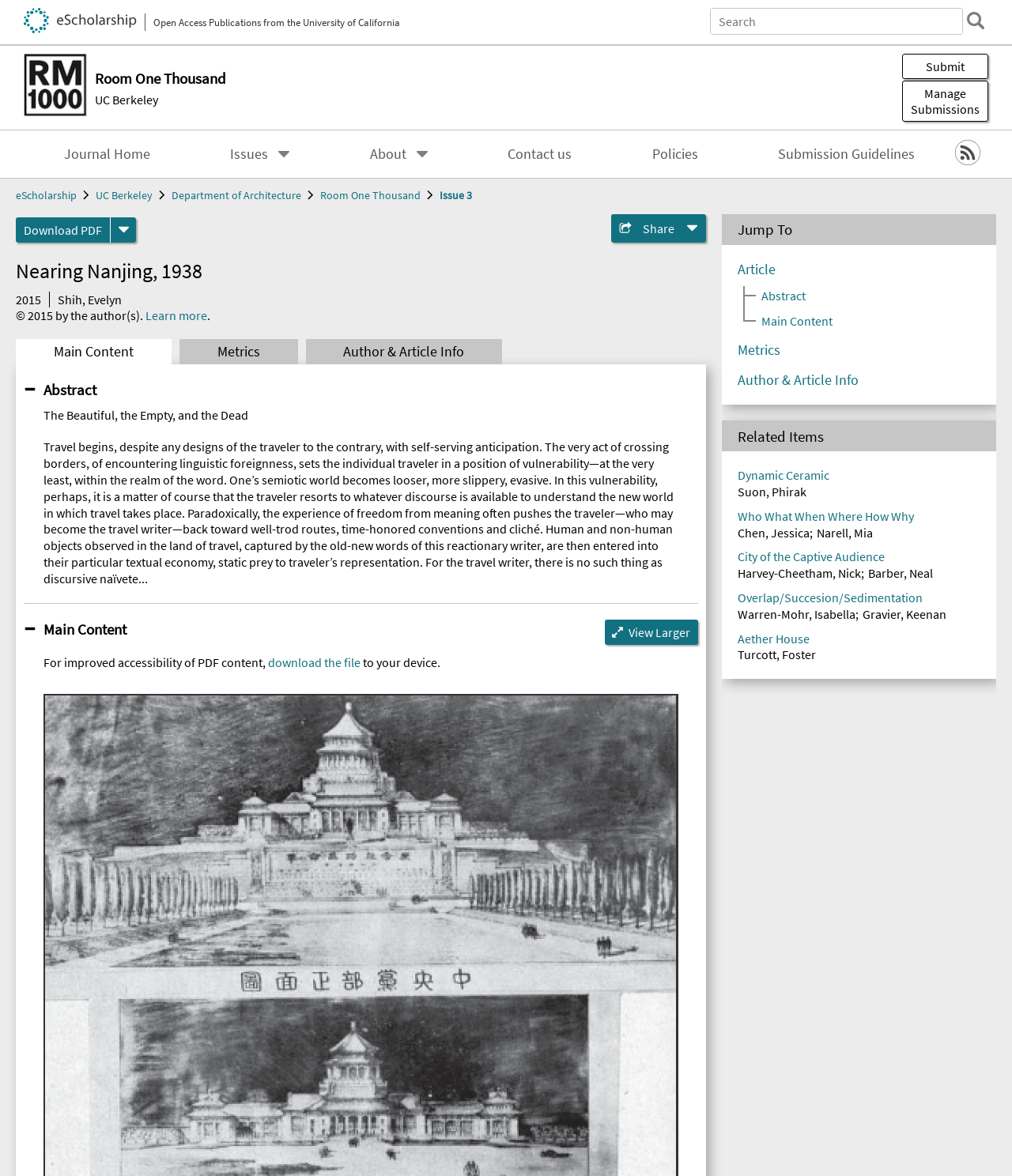Identify the bounding box coordinates for the element you need to click to achieve the following task: "Download PDF". The coordinates must be four float values ranging from 0 to 1, formatted as [left, top, right, bottom].

[0.016, 0.185, 0.109, 0.206]